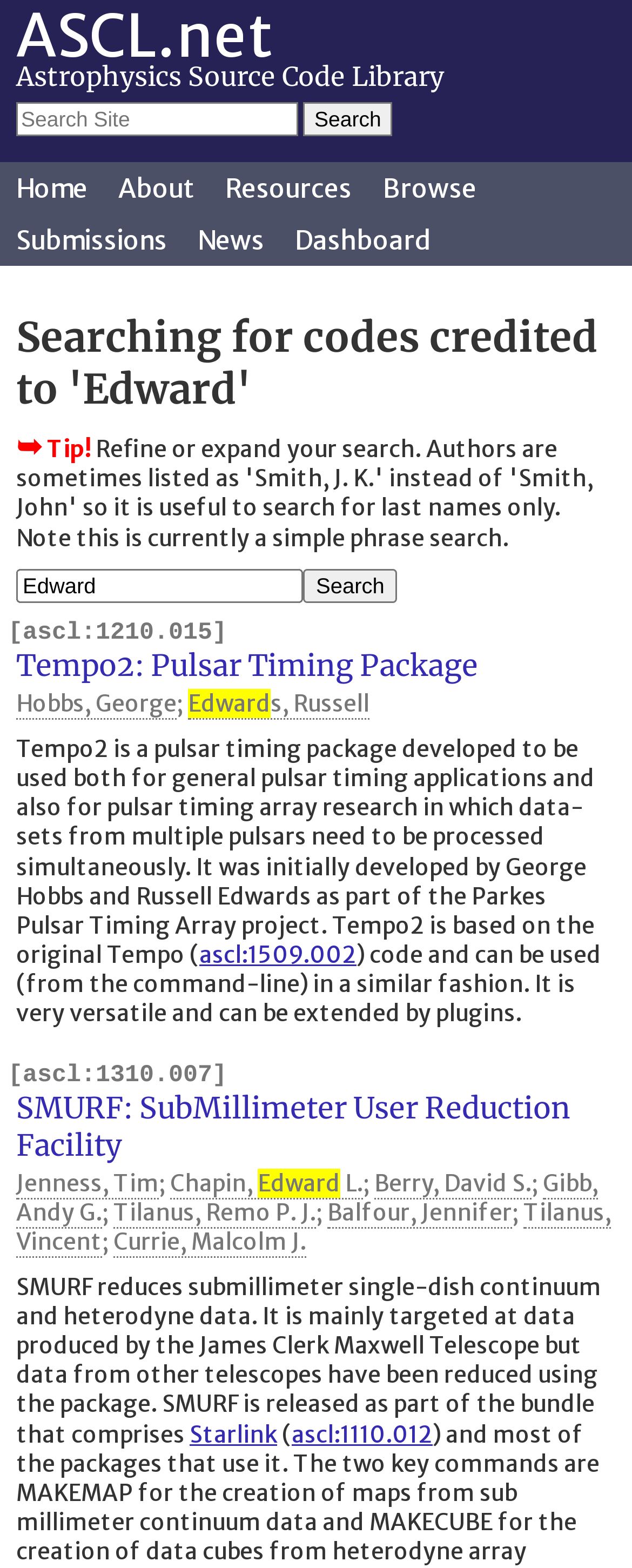Please mark the bounding box coordinates of the area that should be clicked to carry out the instruction: "Search Site".

[0.026, 0.065, 0.472, 0.087]